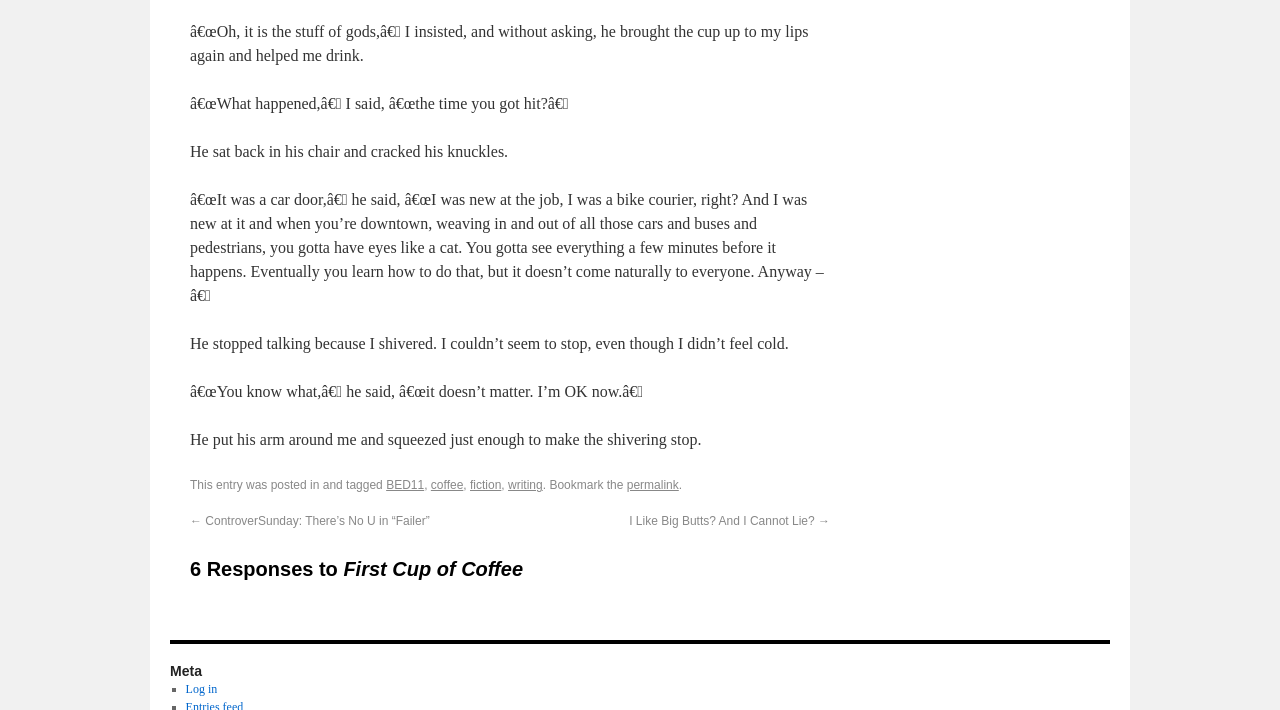Using the element description: "fiction", determine the bounding box coordinates for the specified UI element. The coordinates should be four float numbers between 0 and 1, [left, top, right, bottom].

[0.367, 0.674, 0.392, 0.693]